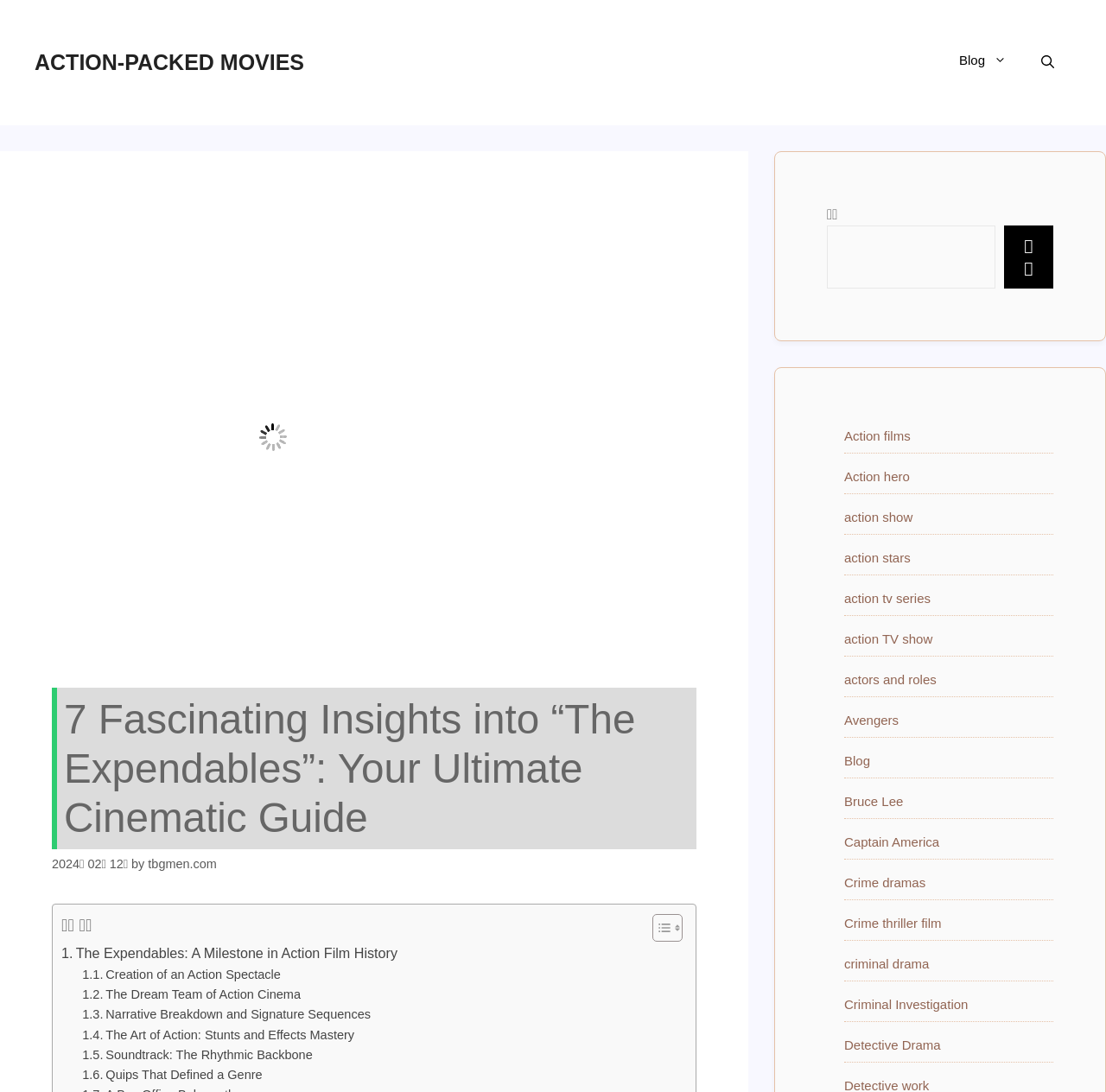Please find the bounding box coordinates of the element that needs to be clicked to perform the following instruction: "Read the article 'The Expendables: A Milestone in Action Film History'". The bounding box coordinates should be four float numbers between 0 and 1, represented as [left, top, right, bottom].

[0.055, 0.863, 0.359, 0.884]